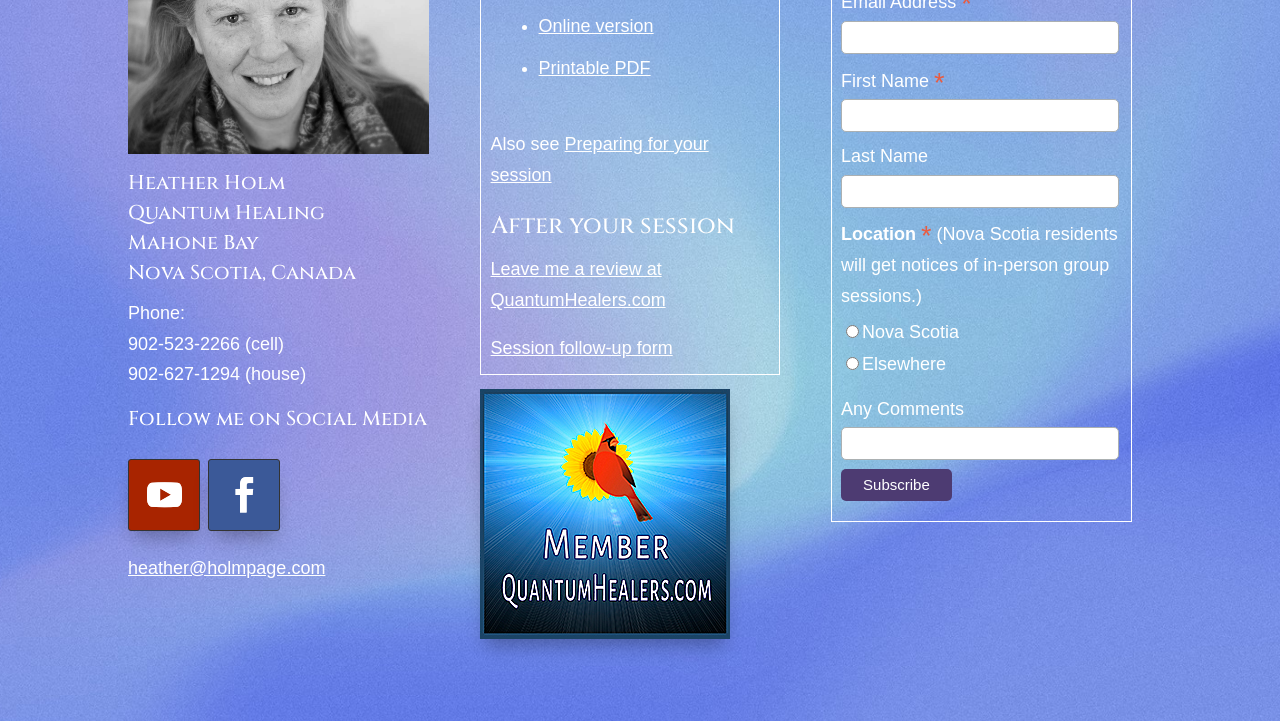Select the bounding box coordinates of the element I need to click to carry out the following instruction: "Click the Facebook link".

[0.1, 0.636, 0.156, 0.736]